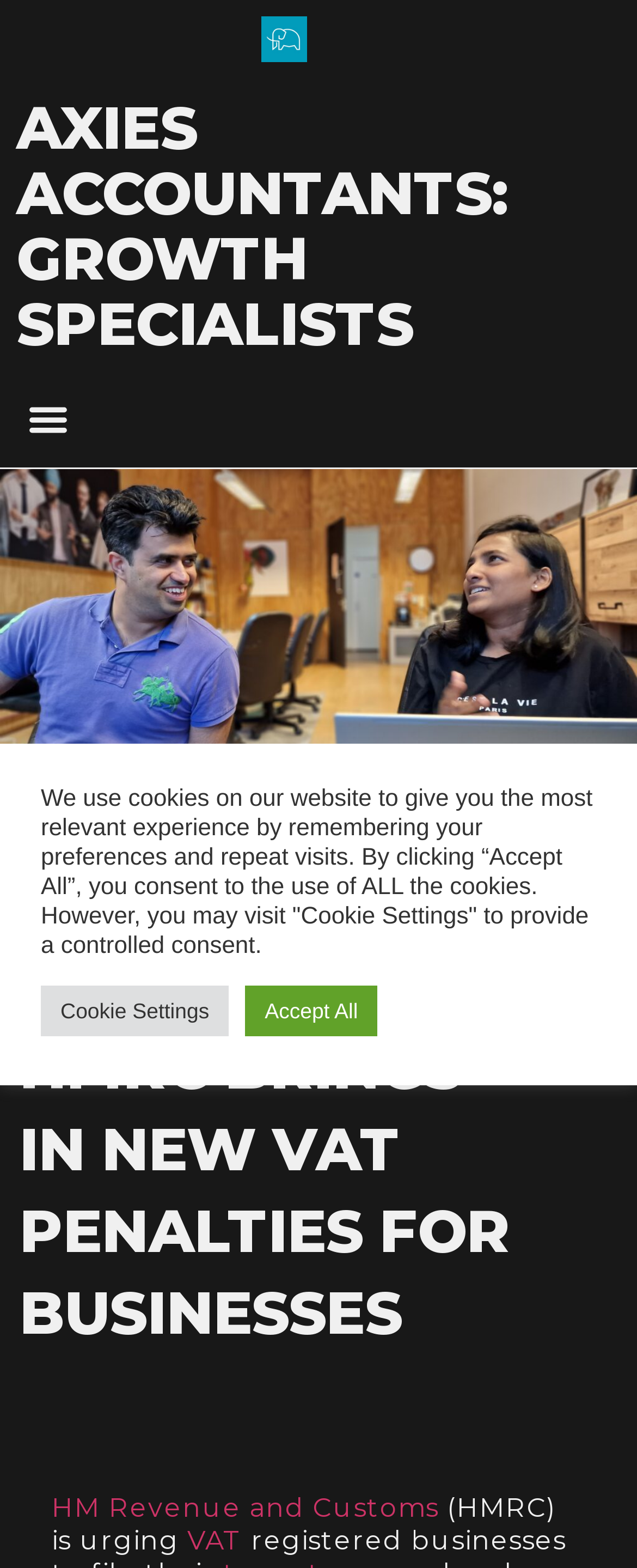Find the coordinates for the bounding box of the element with this description: "alt="Axies Accountants logo"".

[0.068, 0.01, 0.824, 0.04]